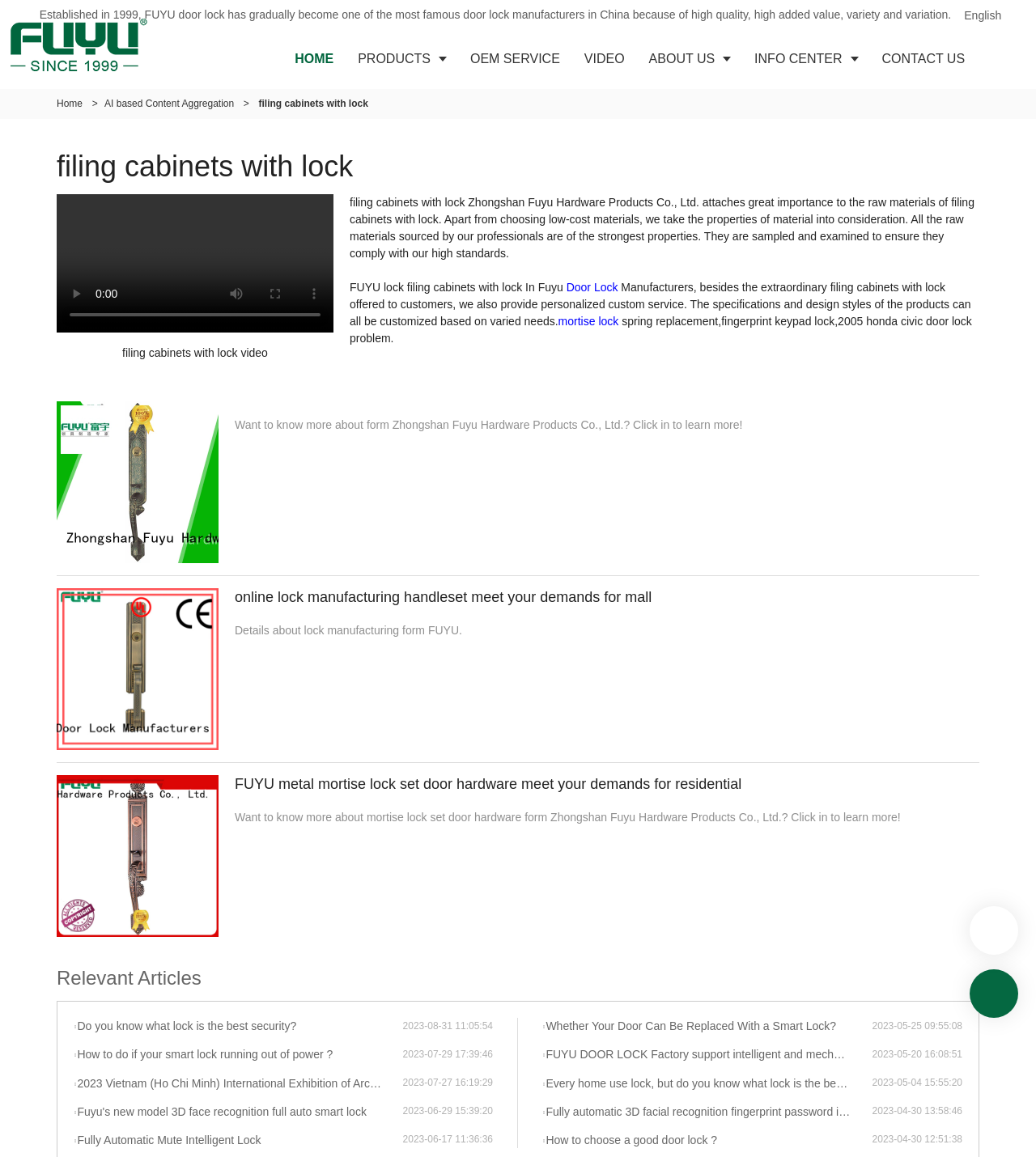What is the title or heading displayed on the webpage?

filing cabinets with lock